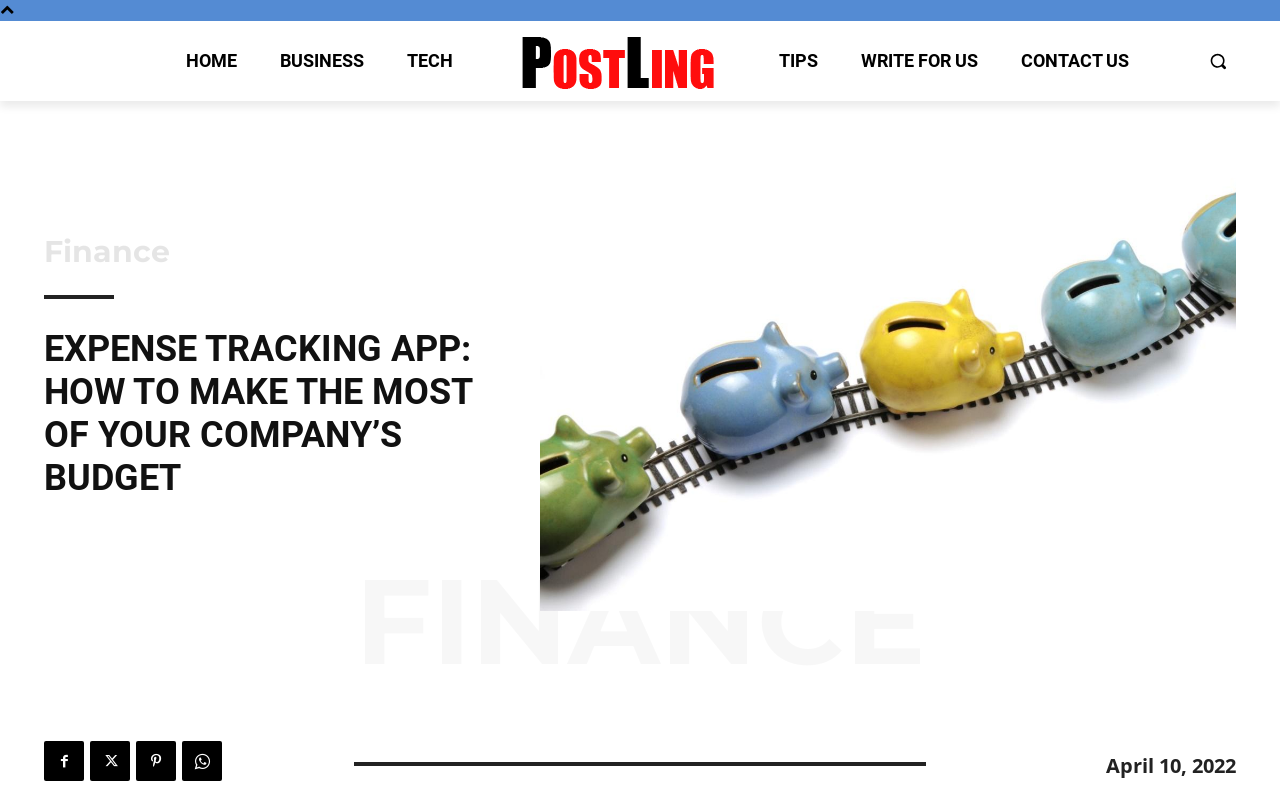Find the bounding box coordinates of the element you need to click on to perform this action: 'click on the Logo'. The coordinates should be represented by four float values between 0 and 1, in the format [left, top, right, bottom].

[0.388, 0.039, 0.574, 0.113]